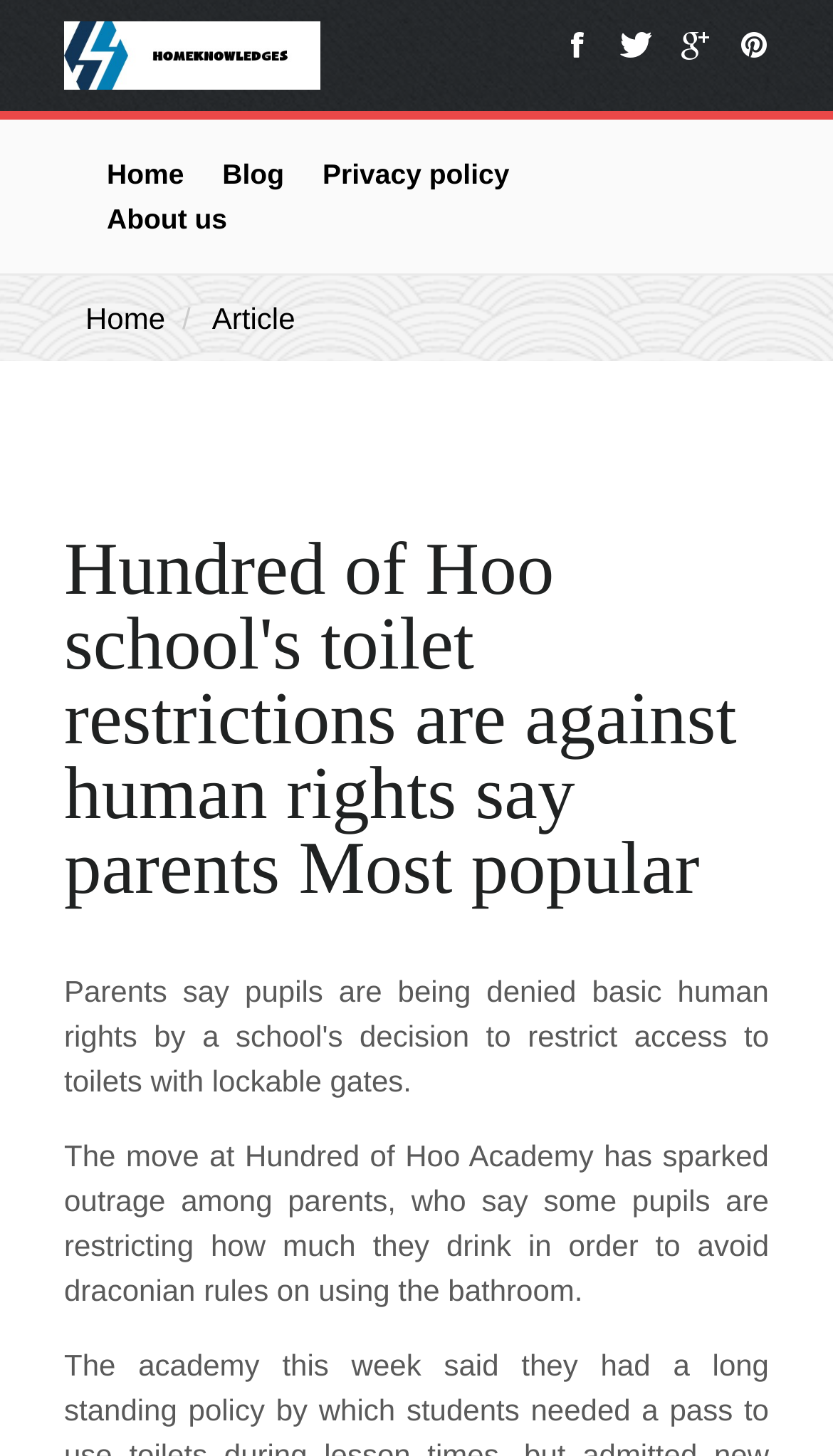Based on the image, provide a detailed and complete answer to the question: 
What is the name of the school mentioned?

I found the answer by looking at the heading element which says 'Hundred of Hoo school's toilet restrictions are against human rights say parents Most popular'. From this, I inferred that the school being referred to is Hundred of Hoo Academy.